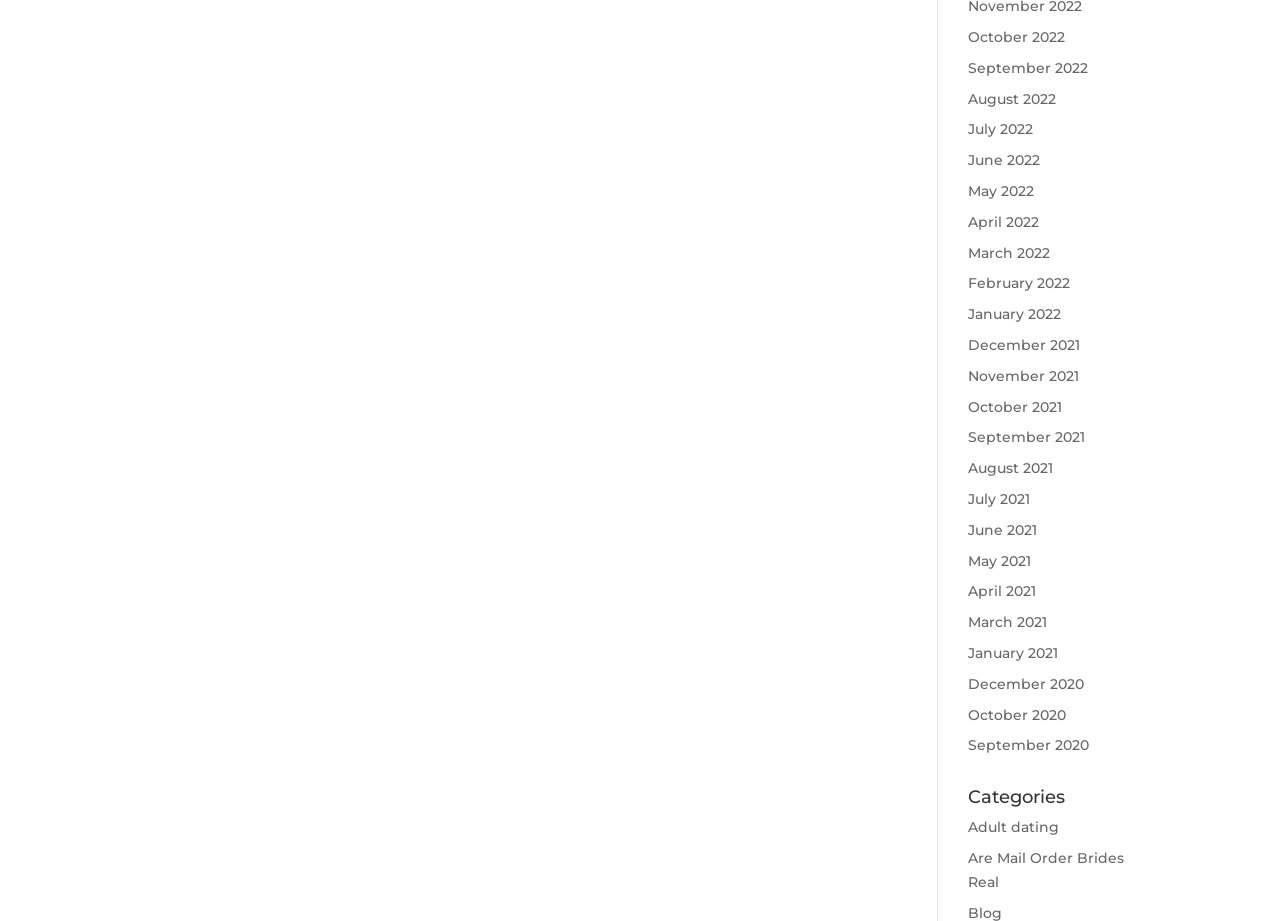Please mark the bounding box coordinates of the area that should be clicked to carry out the instruction: "Learn about Are Mail Order Brides Real".

[0.756, 0.922, 0.878, 0.967]